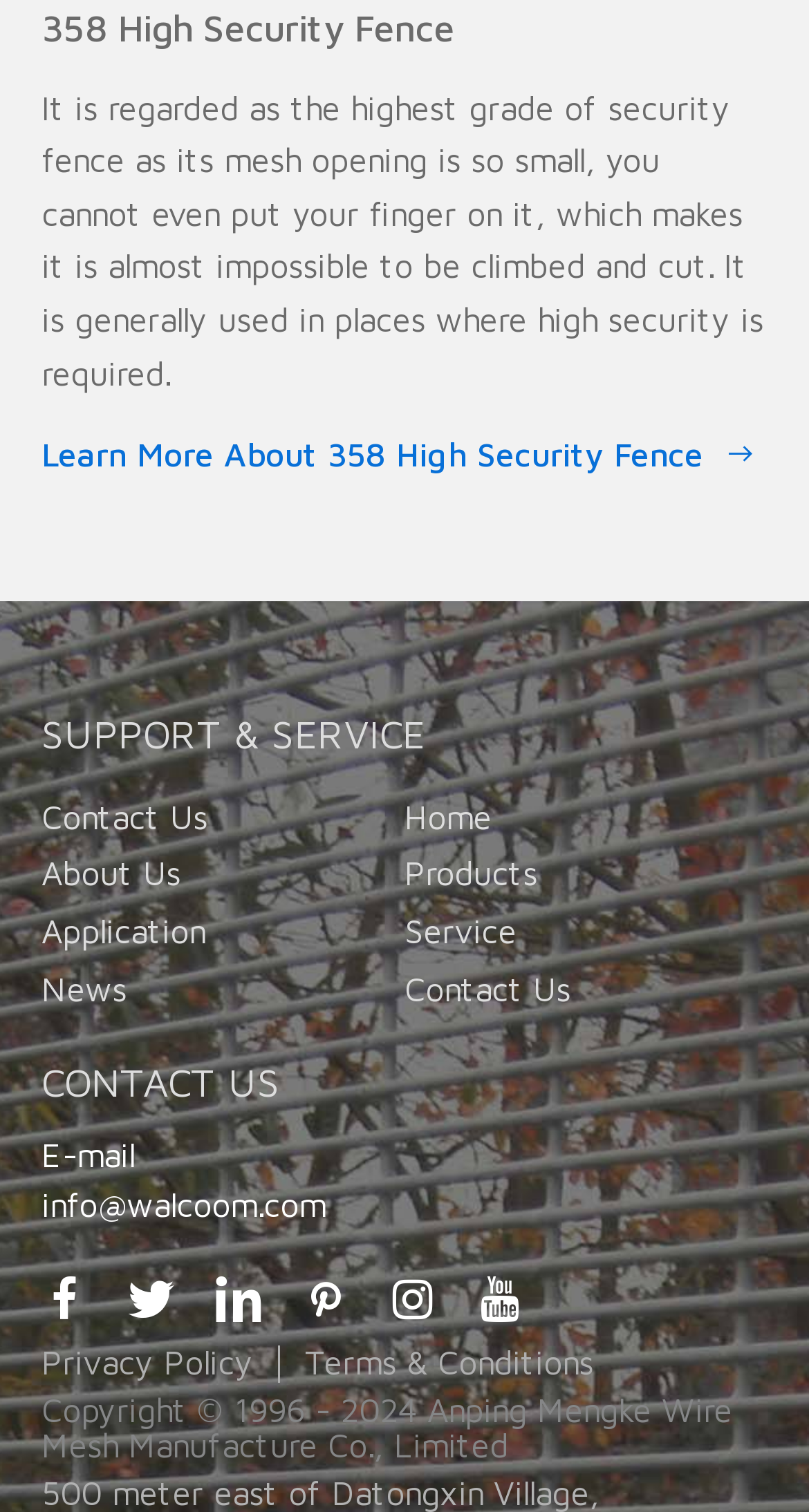Please provide a comprehensive answer to the question based on the screenshot: What is the highest grade of security fence?

The highest grade of security fence is mentioned in the webpage as '358 High Security Fence', which is described as having a mesh opening so small that it is almost impossible to be climbed and cut.